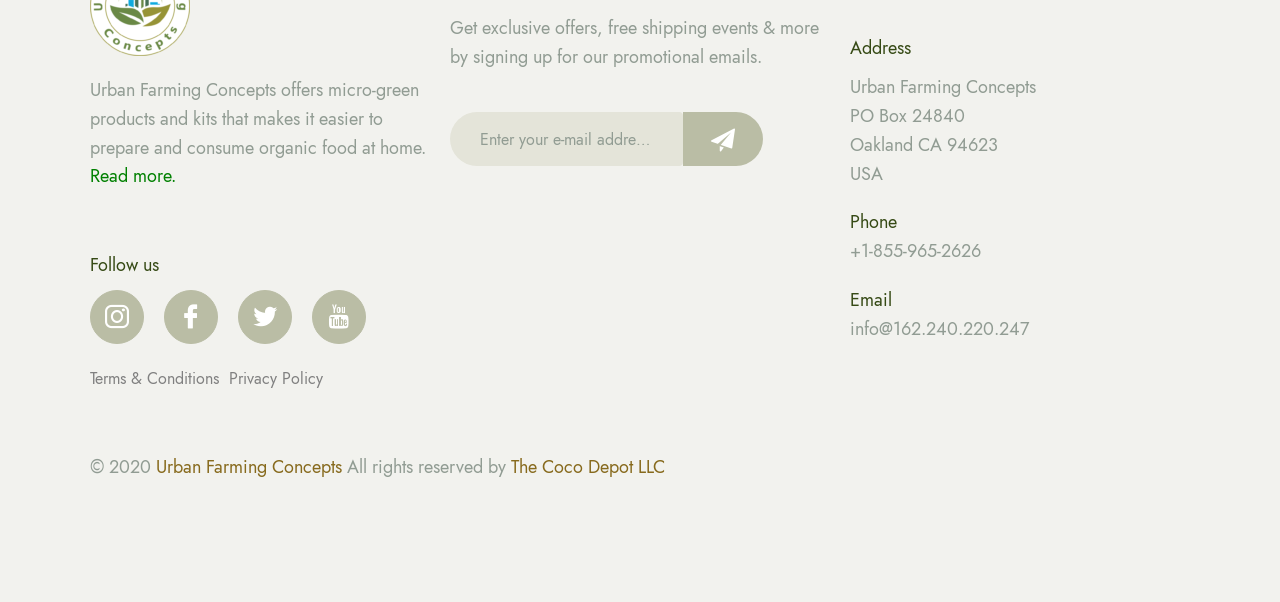What is the copyright information?
Please provide a detailed and thorough answer to the question.

At the bottom of the webpage, there is a section that says '© 2020 Urban Farming Concepts All rights reserved by The Coco Depot LLC', which indicates that the copyright information is 2020 Urban Farming Concepts.